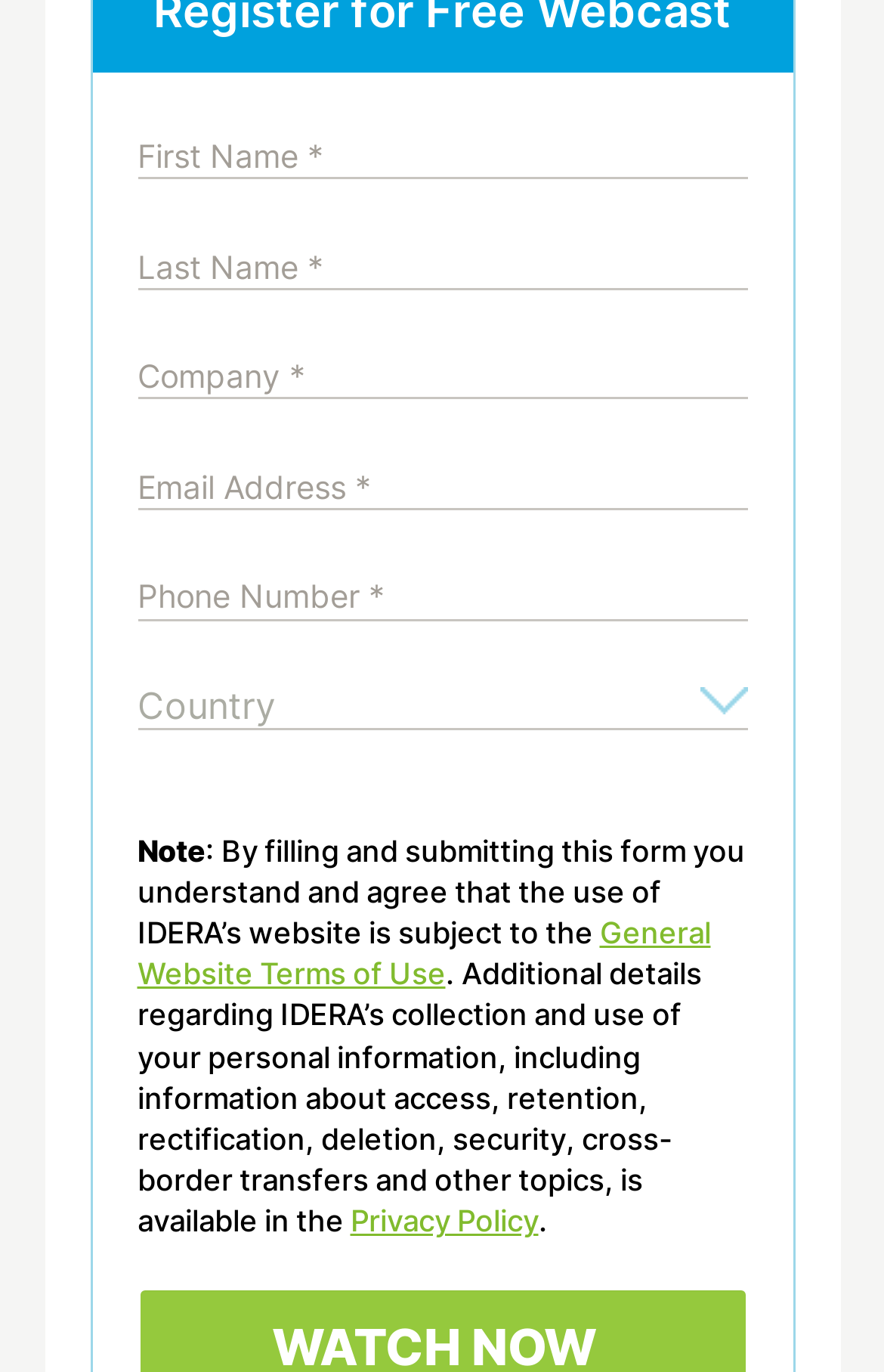Given the element description "name="FirstName" placeholder="First Name *"" in the screenshot, predict the bounding box coordinates of that UI element.

[0.155, 0.098, 0.845, 0.131]